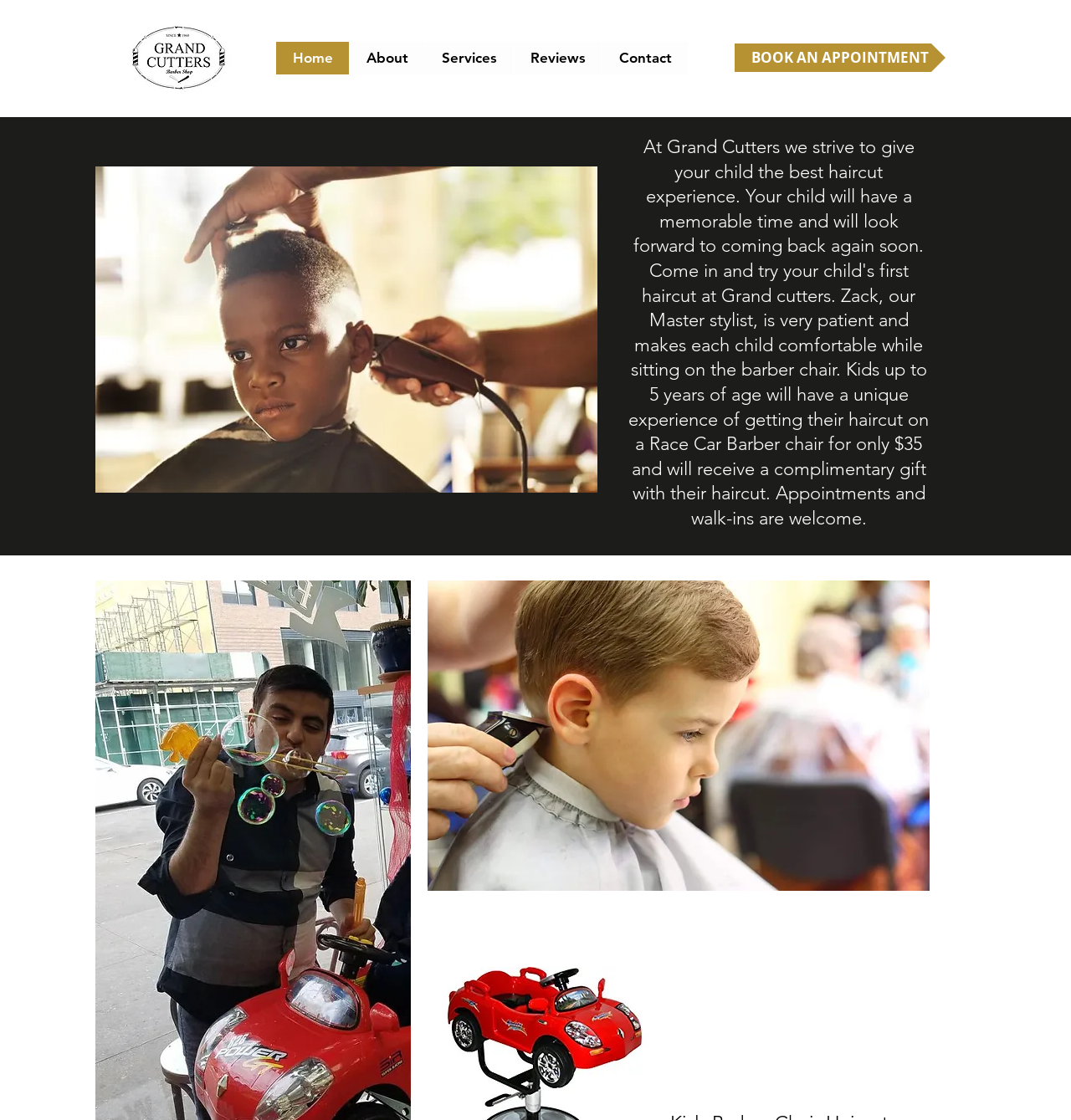Respond concisely with one word or phrase to the following query:
How many navigation links are there?

5